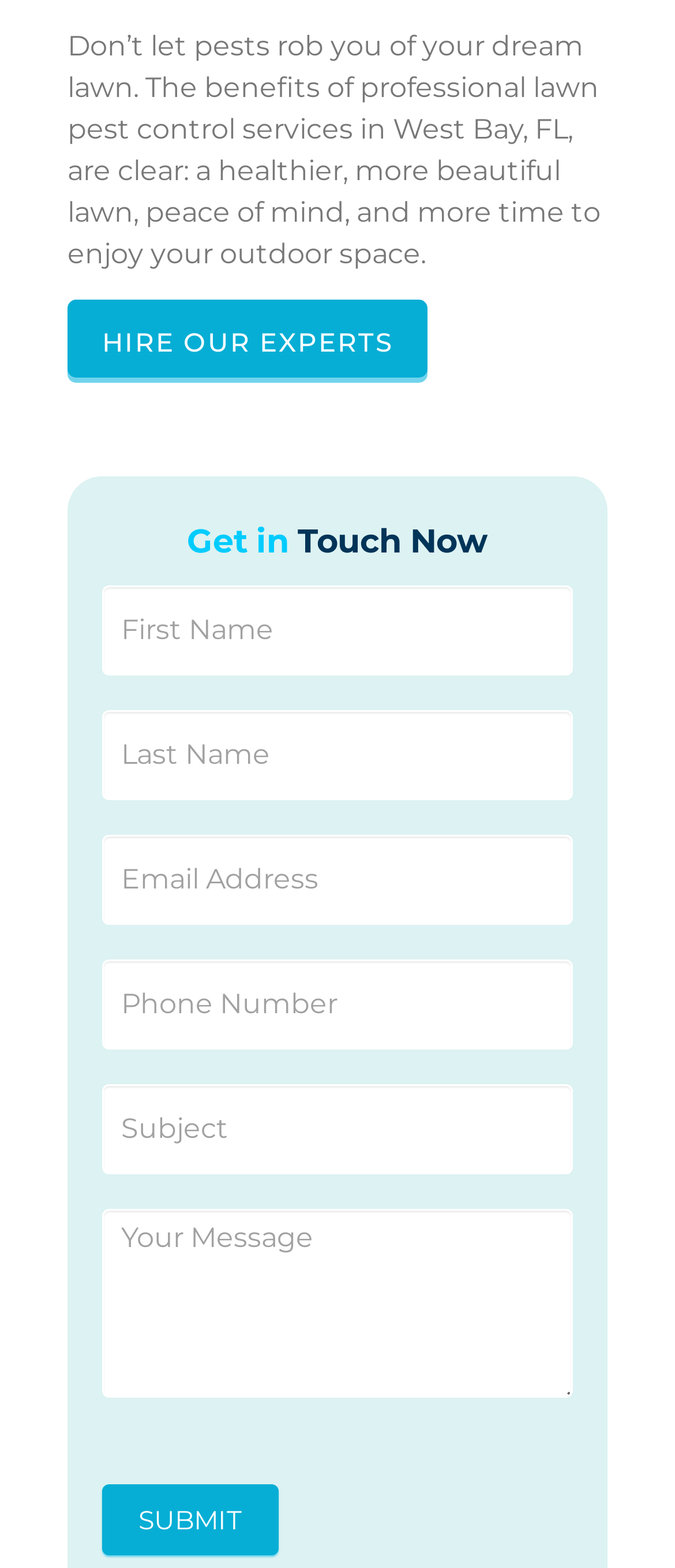What is the purpose of the 'HIRE OUR EXPERTS' link?
Look at the image and respond with a one-word or short phrase answer.

To hire experts